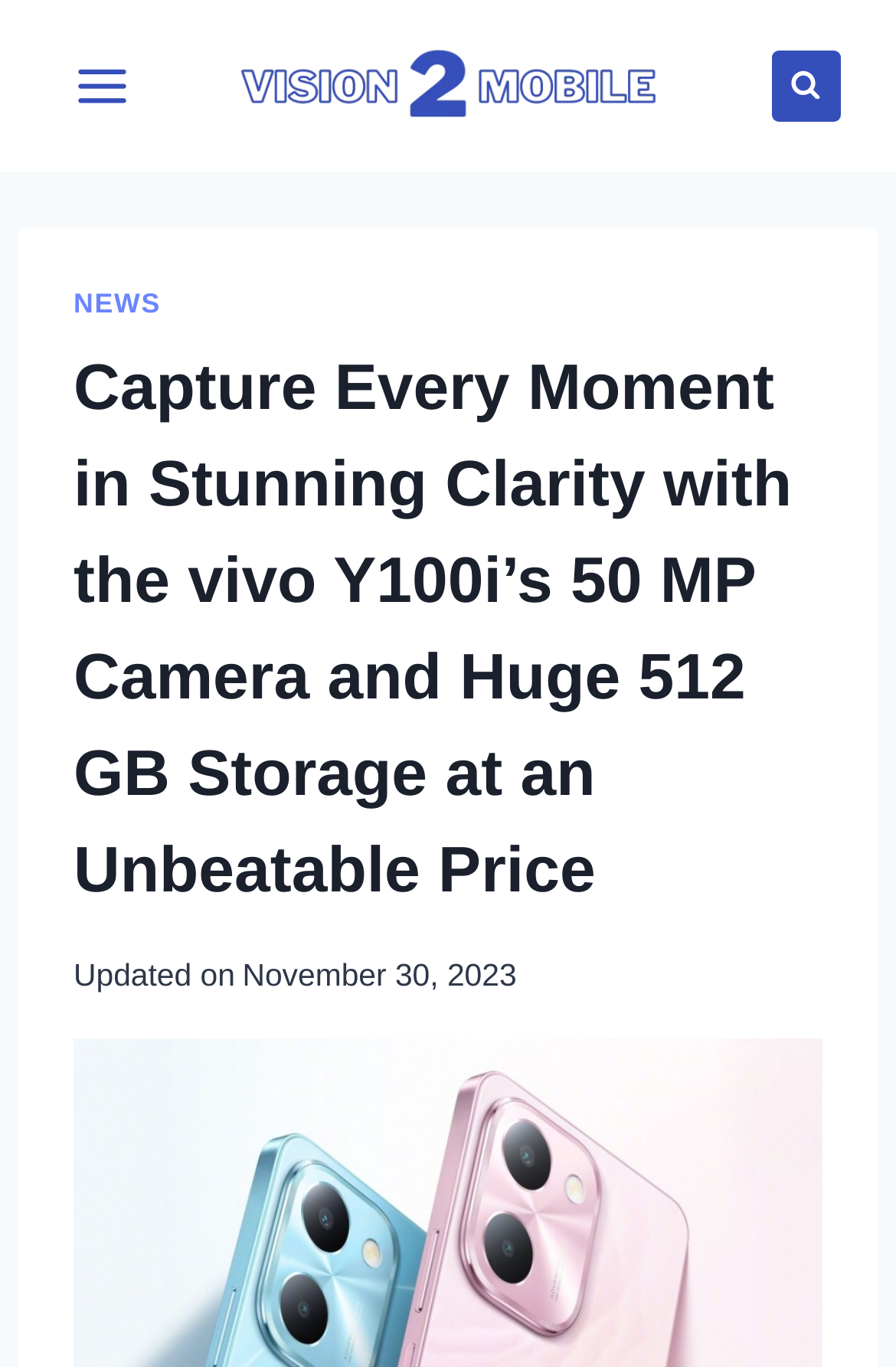How much storage does vivo Y100i have?
Please provide a detailed and thorough answer to the question.

The heading 'Capture Every Moment in Stunning Clarity with the vivo Y100i’s 50 MP Camera and Huge 512 GB Storage at an Unbeatable Price' mentions that vivo Y100i has huge 512 GB storage.